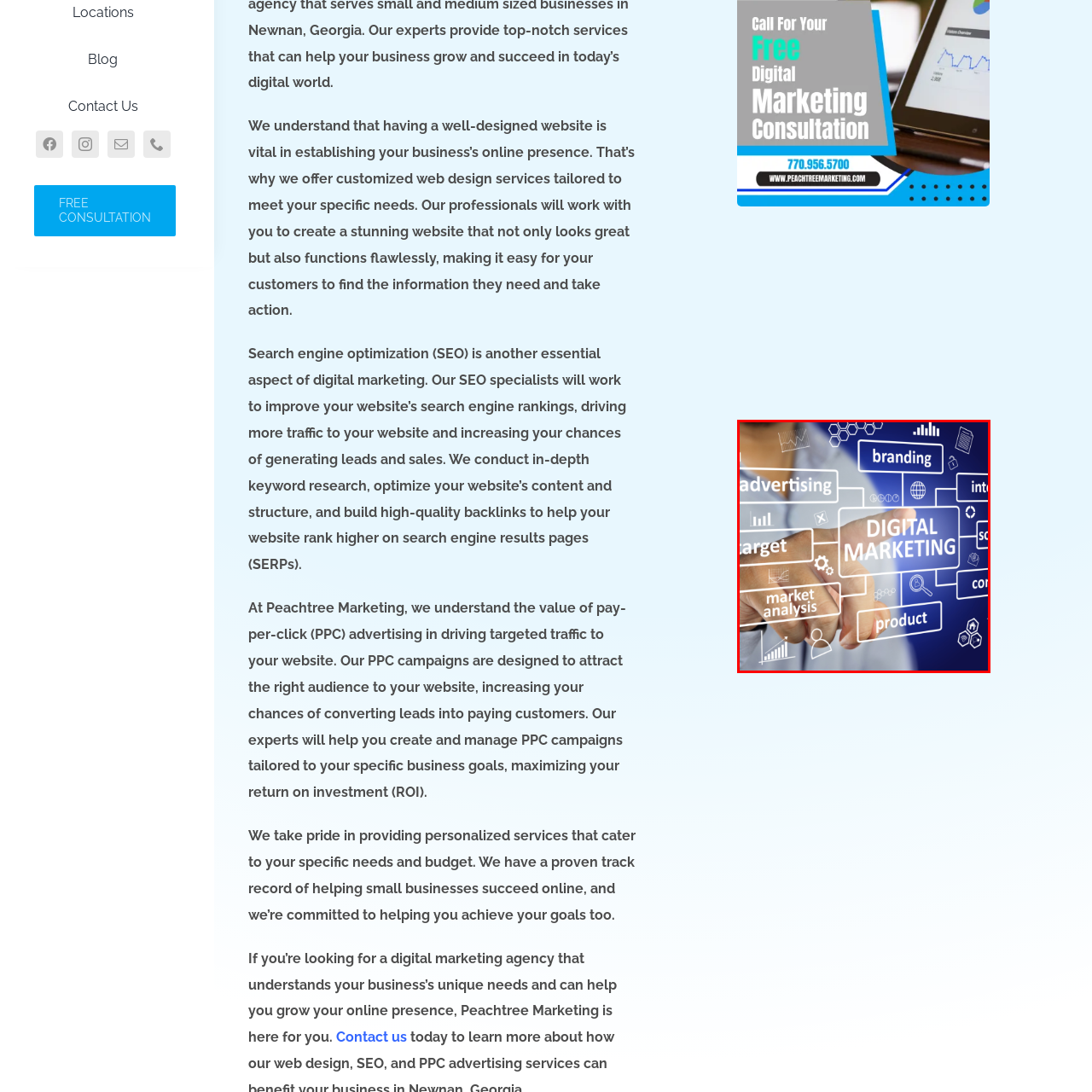Describe in detail the visual elements within the red-lined box.

This image visually represents key concepts in digital marketing, highlighting the strategic elements that drive successful online business initiatives. Central to the composition is the bold phrase "DIGITAL MARKETING," serving as the focal point around which various interconnected topics are displayed. These topics include "branding," "advertising," "market analysis," "target," and "product," each linked by arrows to emphasize their interrelationship.

A professional hand points towards these concepts, suggesting active engagement and direction in the digital marketing process. The background features a sleek, modern design with a gradient of blue tones, enhancing the professional aesthetic suitable for a marketing agency. Overall, this image effectively encapsulates the multifaceted nature of digital marketing, portraying it as a dynamic and strategic approach essential for business growth in the online landscape.